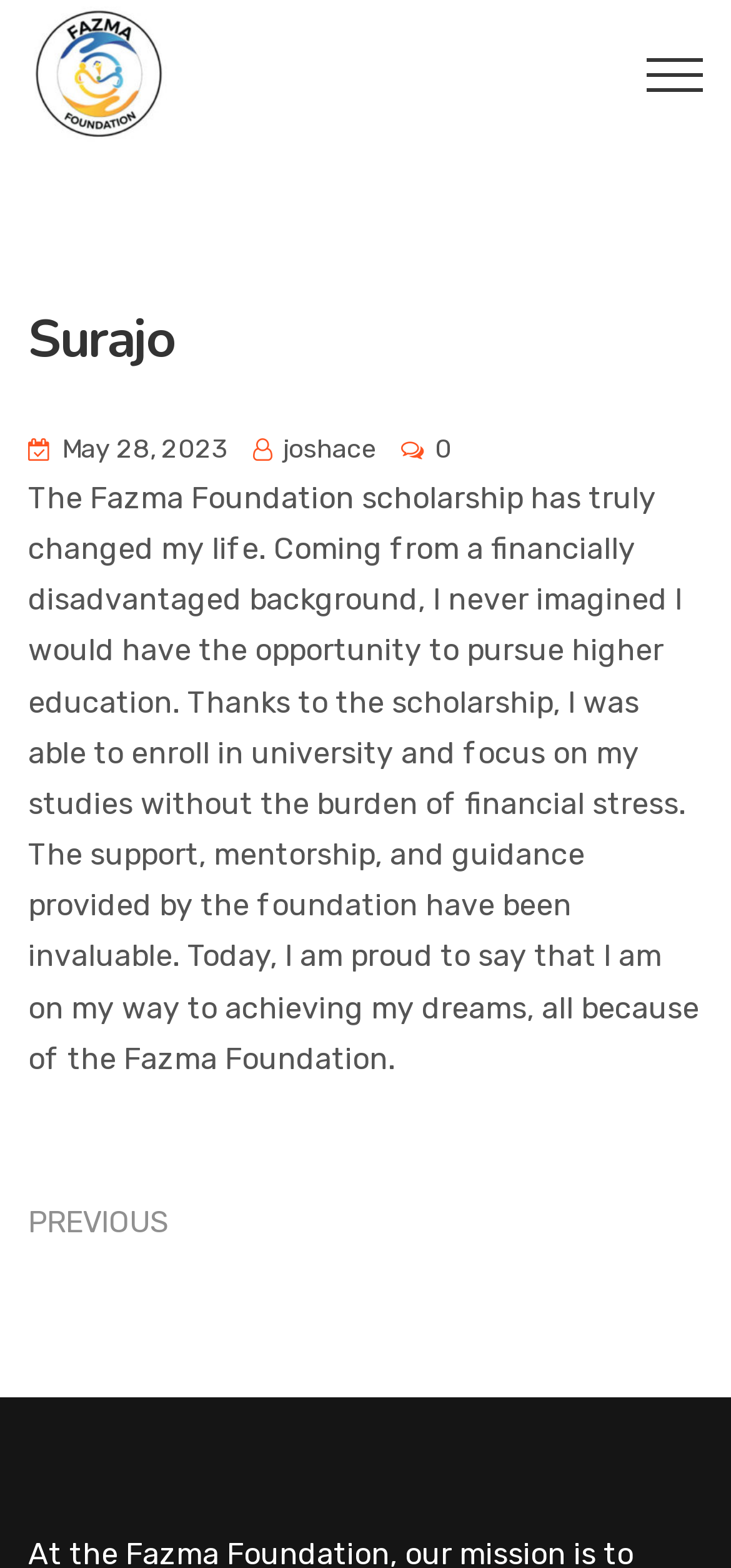Who wrote the latest article?
Based on the image, answer the question with as much detail as possible.

The author of the latest article can be found in the StaticText element with the text 'joshace' which is located below the date 'May 28, 2023'.